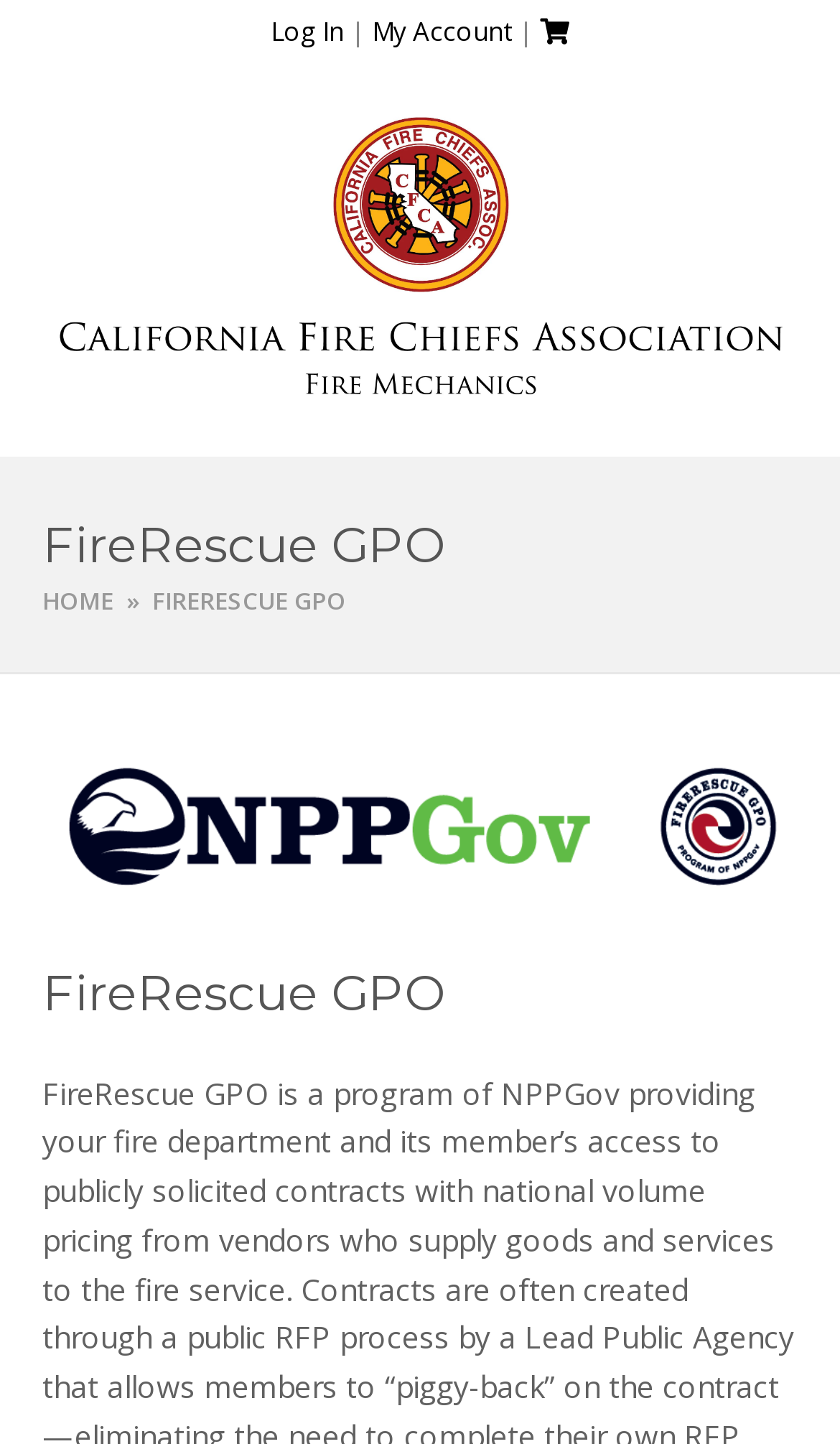Refer to the screenshot and answer the following question in detail:
How many navigation links are there?

I counted the number of links under the navigation element 'You are here:' which are 'HOME', 'FIRERESCUE GPO', and the separator '»'. Therefore, there are 3 navigation links.